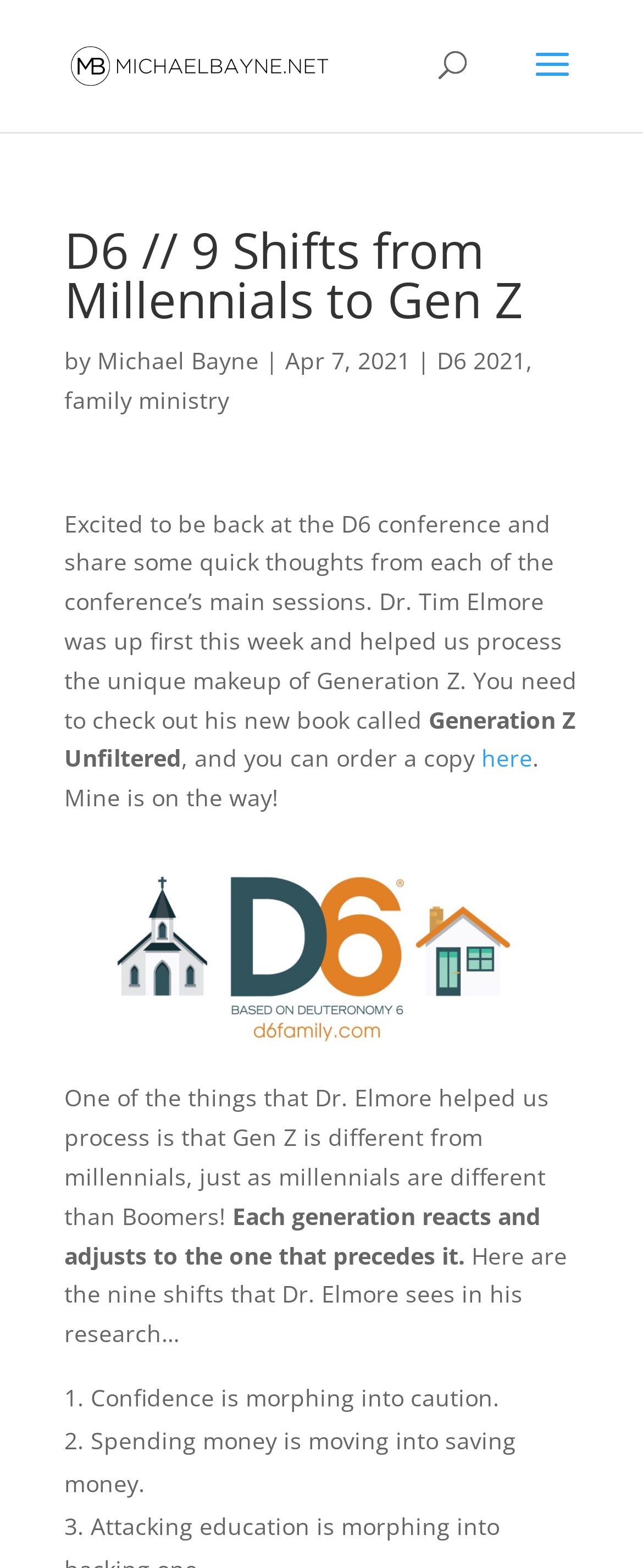Provide a one-word or short-phrase response to the question:
How many shifts does Dr. Elmore see in his research?

Nine